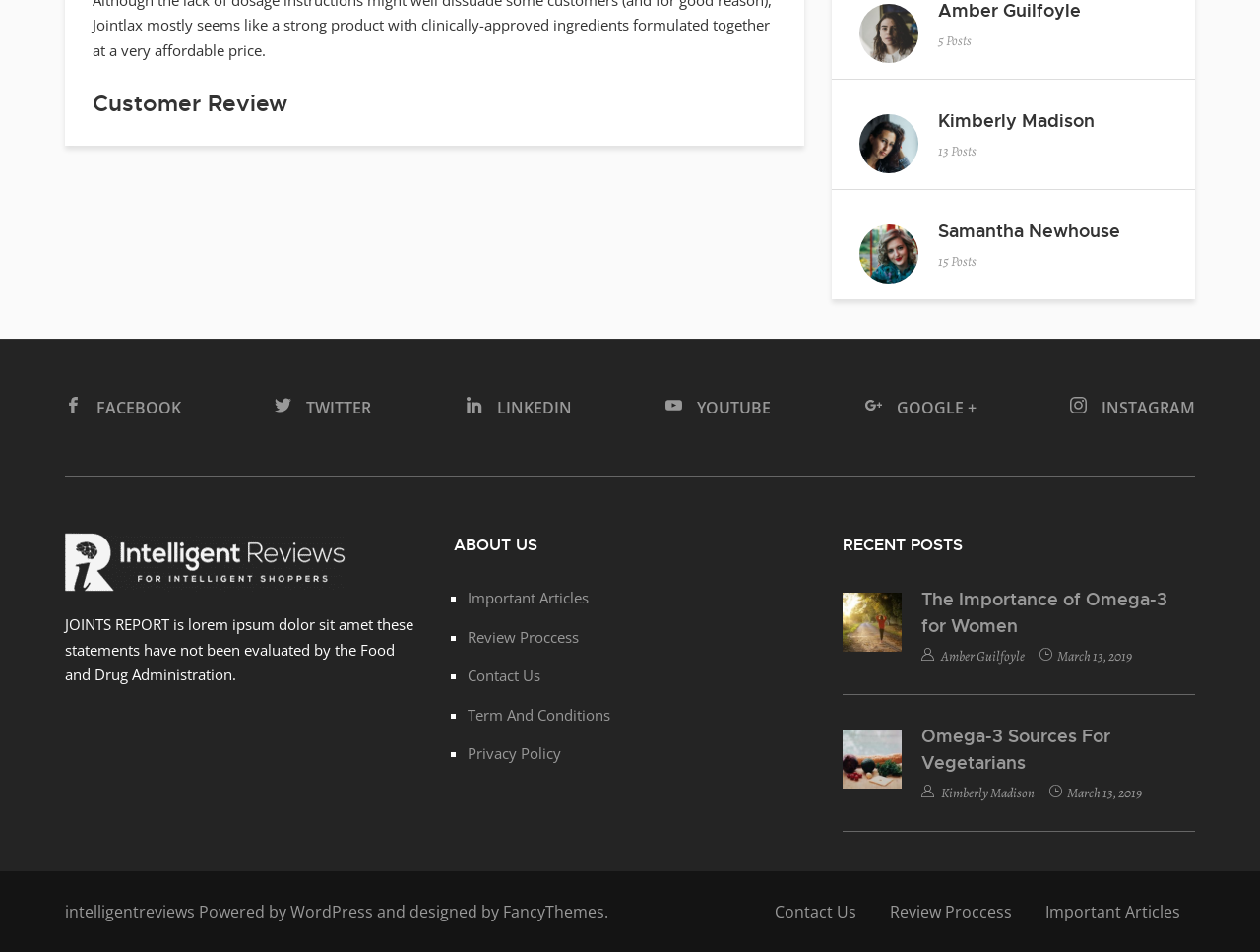What is the title of the first article?
By examining the image, provide a one-word or phrase answer.

The Importance of Omega-3 for Women